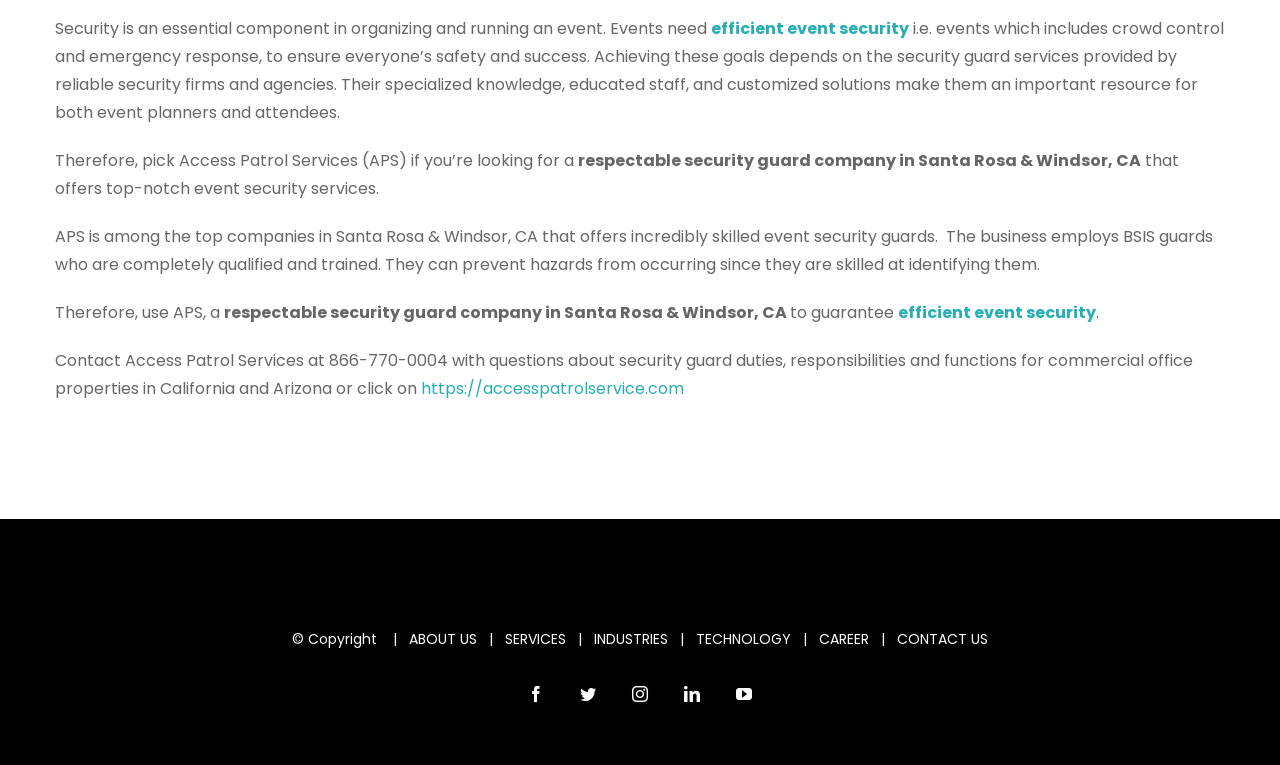Utilize the information from the image to answer the question in detail:
What is the phone number to contact Access Patrol Services?

The phone number is mentioned in the text 'Contact Access Patrol Services at 866-770-0004 with questions about security guard duties, responsibilities and functions for commercial office properties in California and Arizona...'.